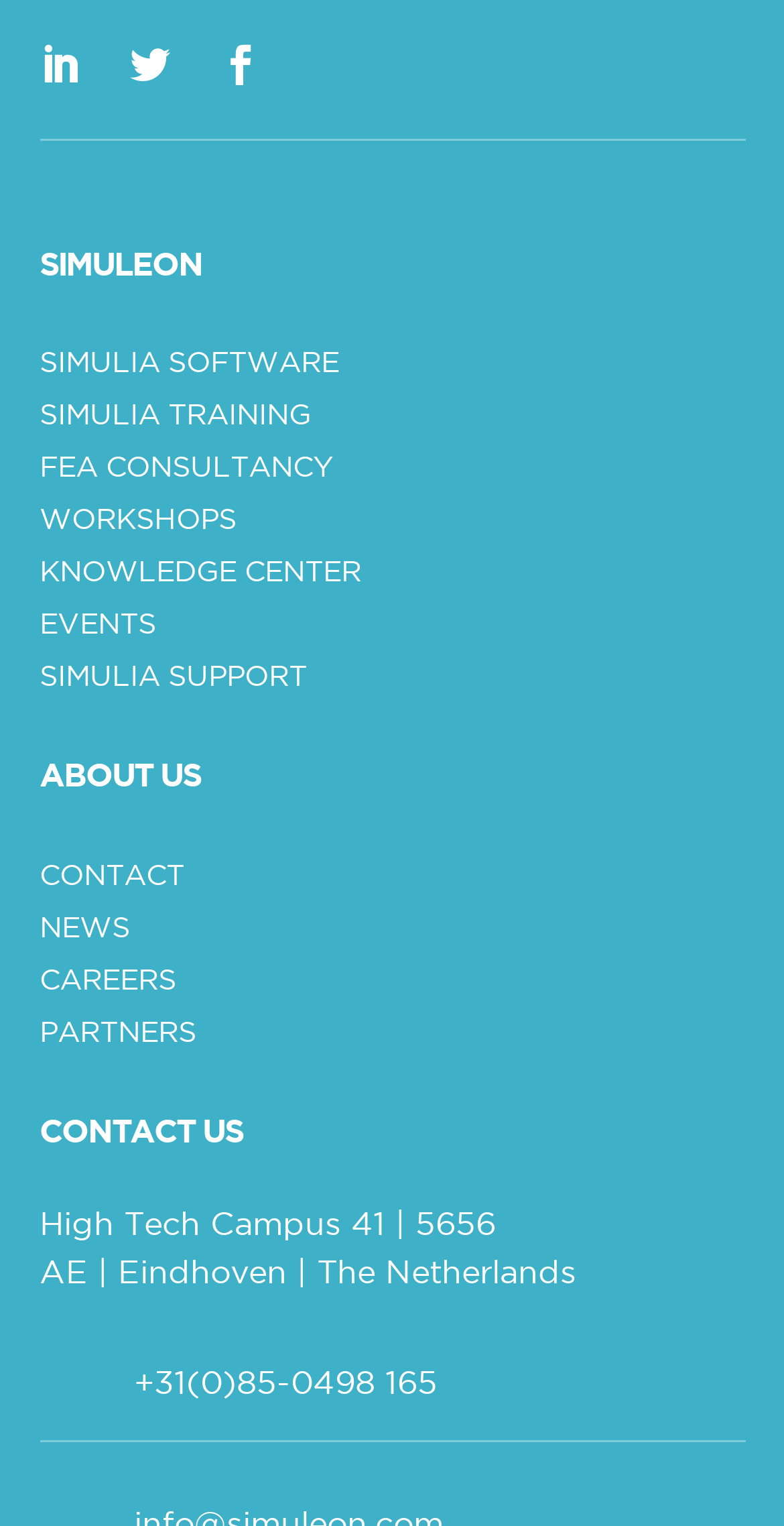Please identify the bounding box coordinates of the region to click in order to complete the task: "Call +31(0)85-0498 165". The coordinates must be four float numbers between 0 and 1, specified as [left, top, right, bottom].

[0.171, 0.897, 0.558, 0.917]